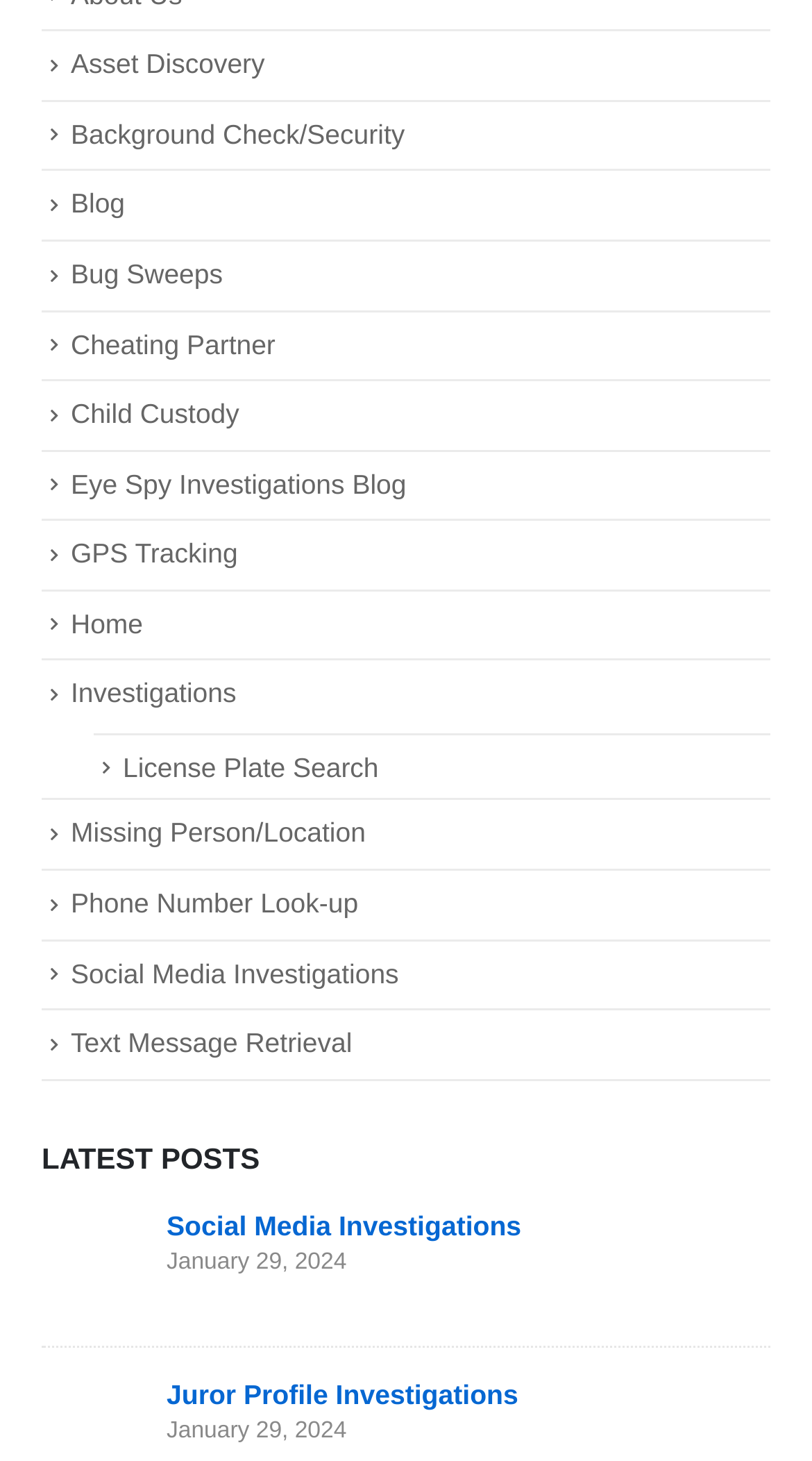Please identify the bounding box coordinates of the region to click in order to complete the task: "View Juror Profile Investigations". The coordinates must be four float numbers between 0 and 1, specified as [left, top, right, bottom].

[0.205, 0.944, 0.638, 0.966]